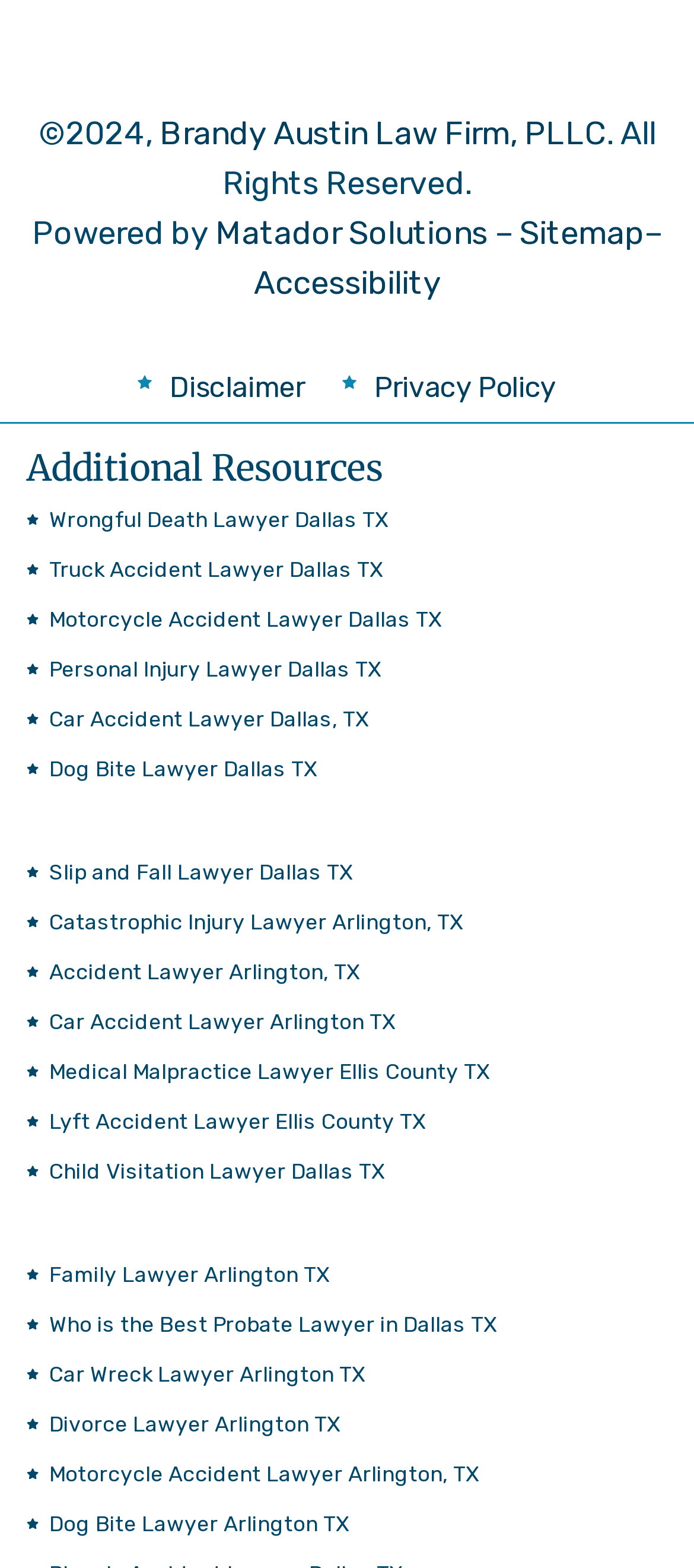How many links are there under the 'Additional Resources' heading?
Provide a well-explained and detailed answer to the question.

The 'Additional Resources' heading is located in the middle of the webpage and has 15 links listed underneath it, including Wrongful Death Lawyer, Truck Accident Lawyer, Motorcycle Accident Lawyer, and others.